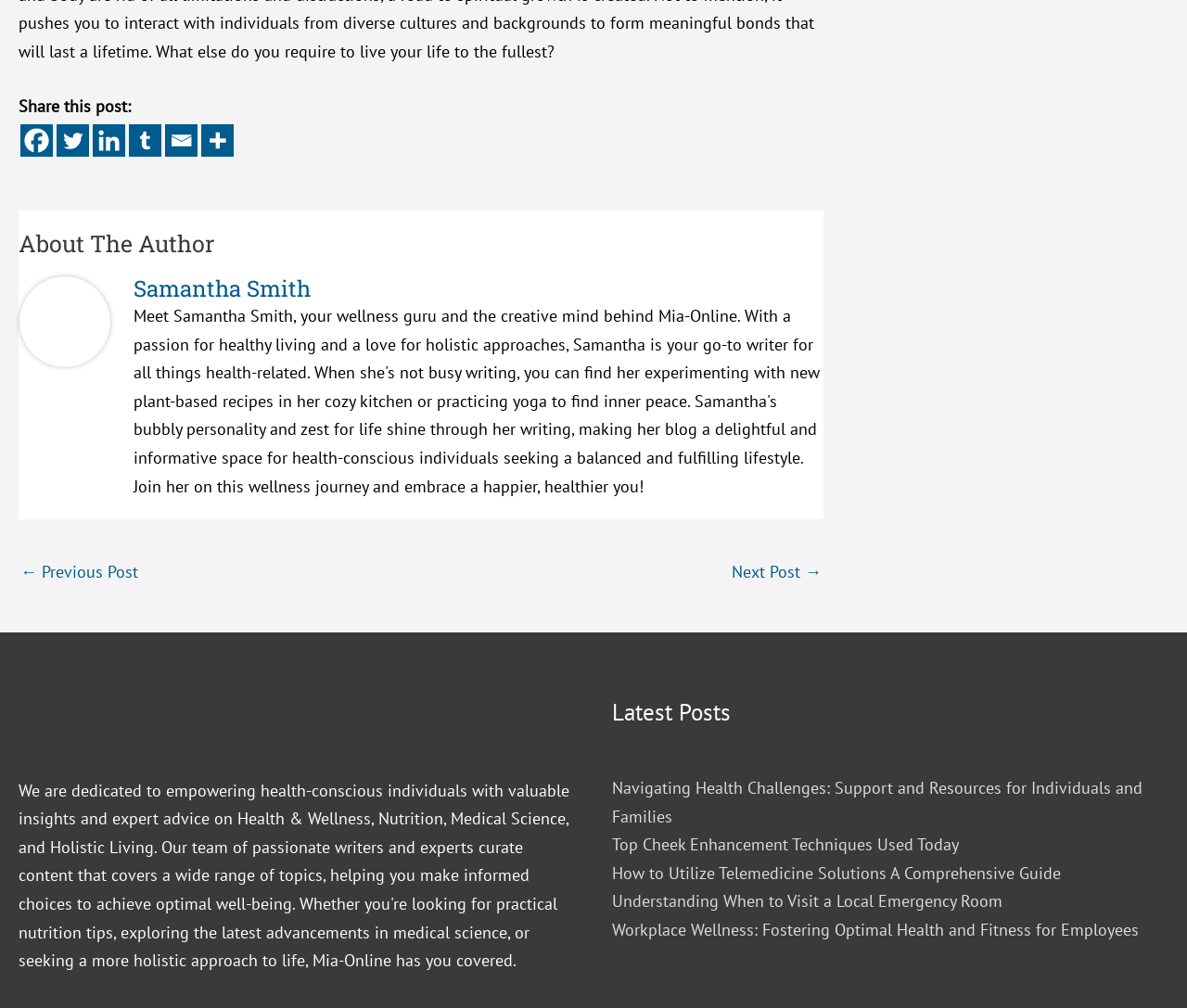Identify the bounding box for the element characterized by the following description: "title="More"".

[0.17, 0.123, 0.197, 0.155]